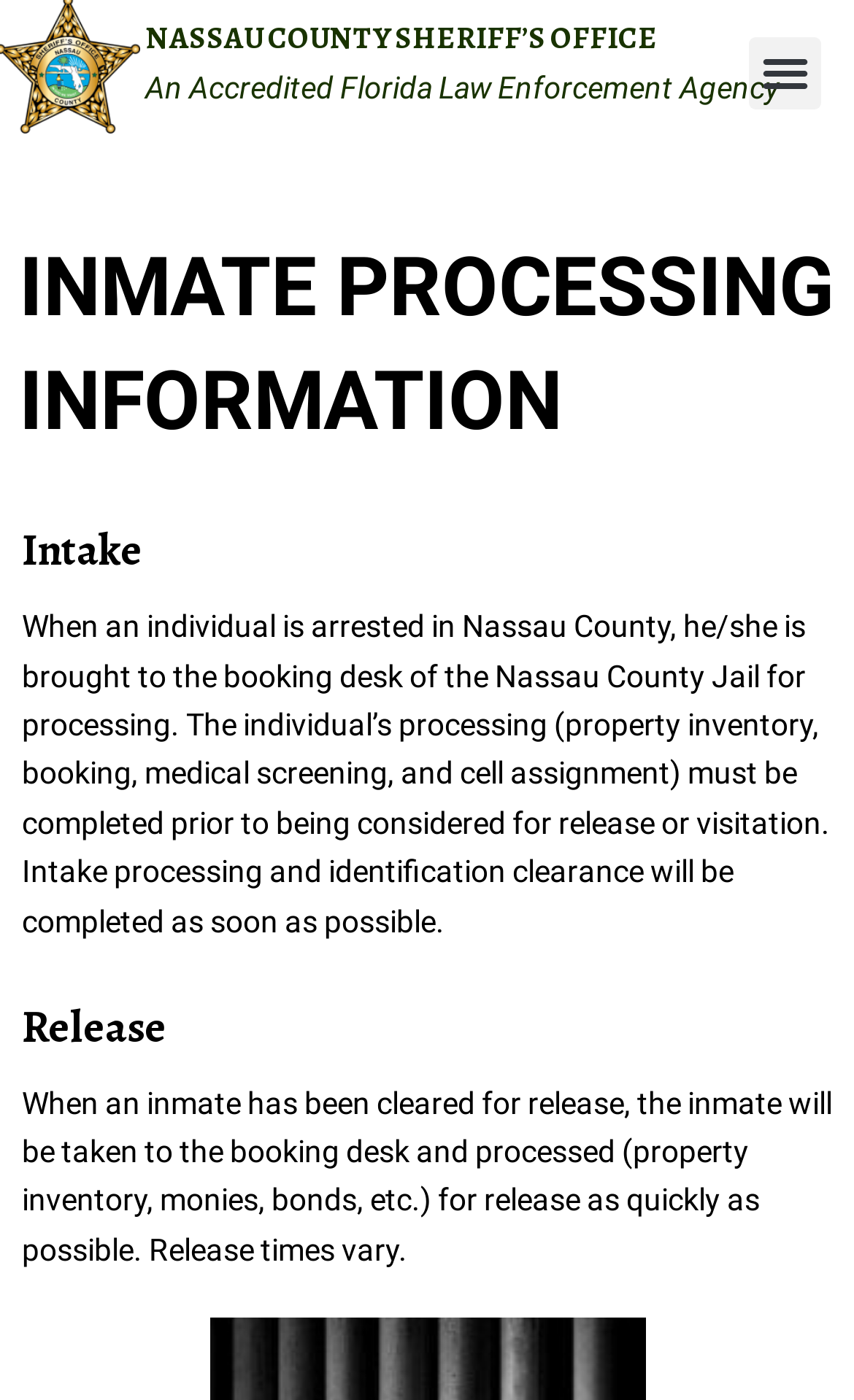Using a single word or phrase, answer the following question: 
What is the purpose of intake processing?

Clearance